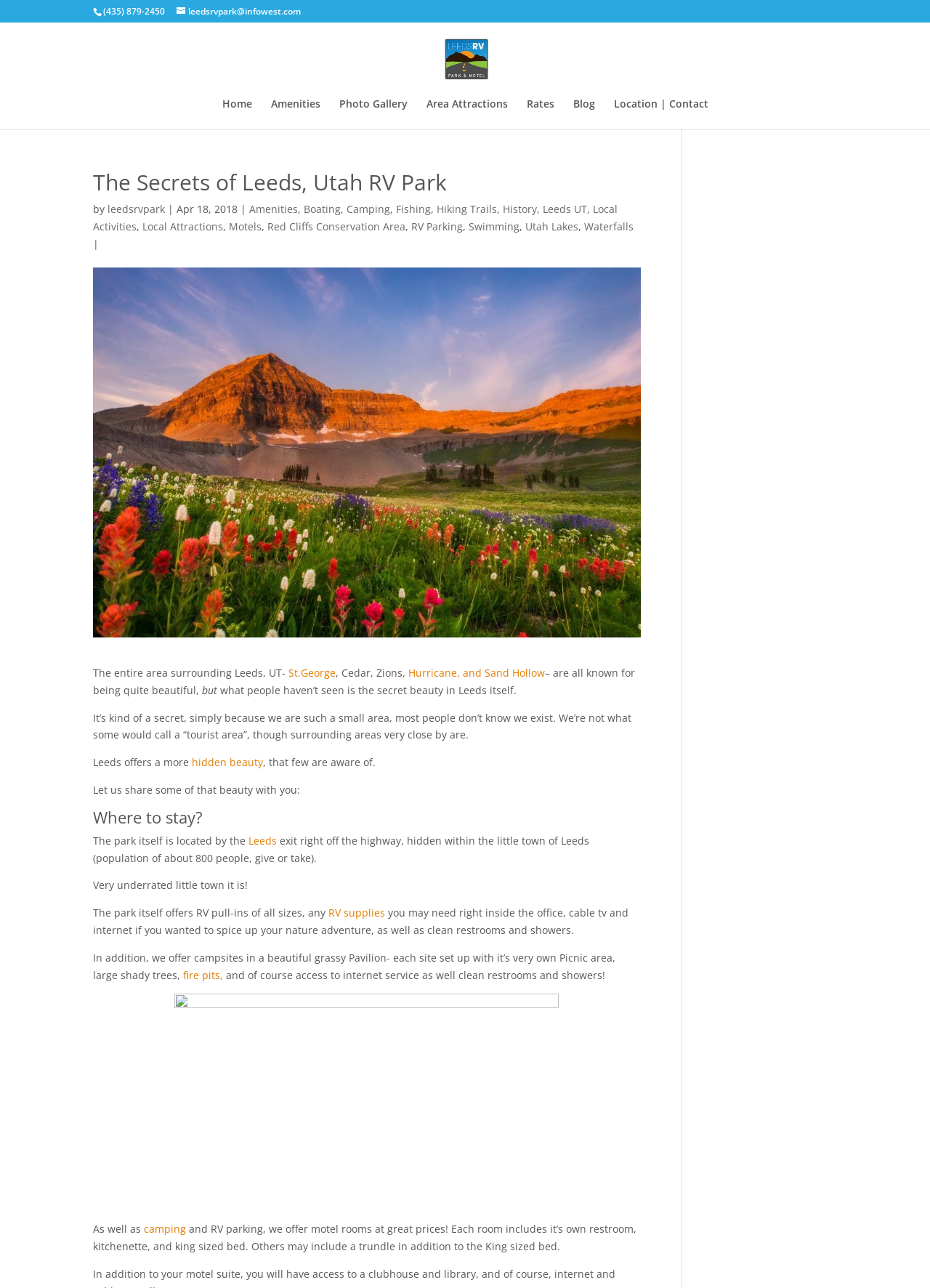Determine the bounding box coordinates for the clickable element to execute this instruction: "Check the Rates". Provide the coordinates as four float numbers between 0 and 1, i.e., [left, top, right, bottom].

[0.566, 0.077, 0.596, 0.1]